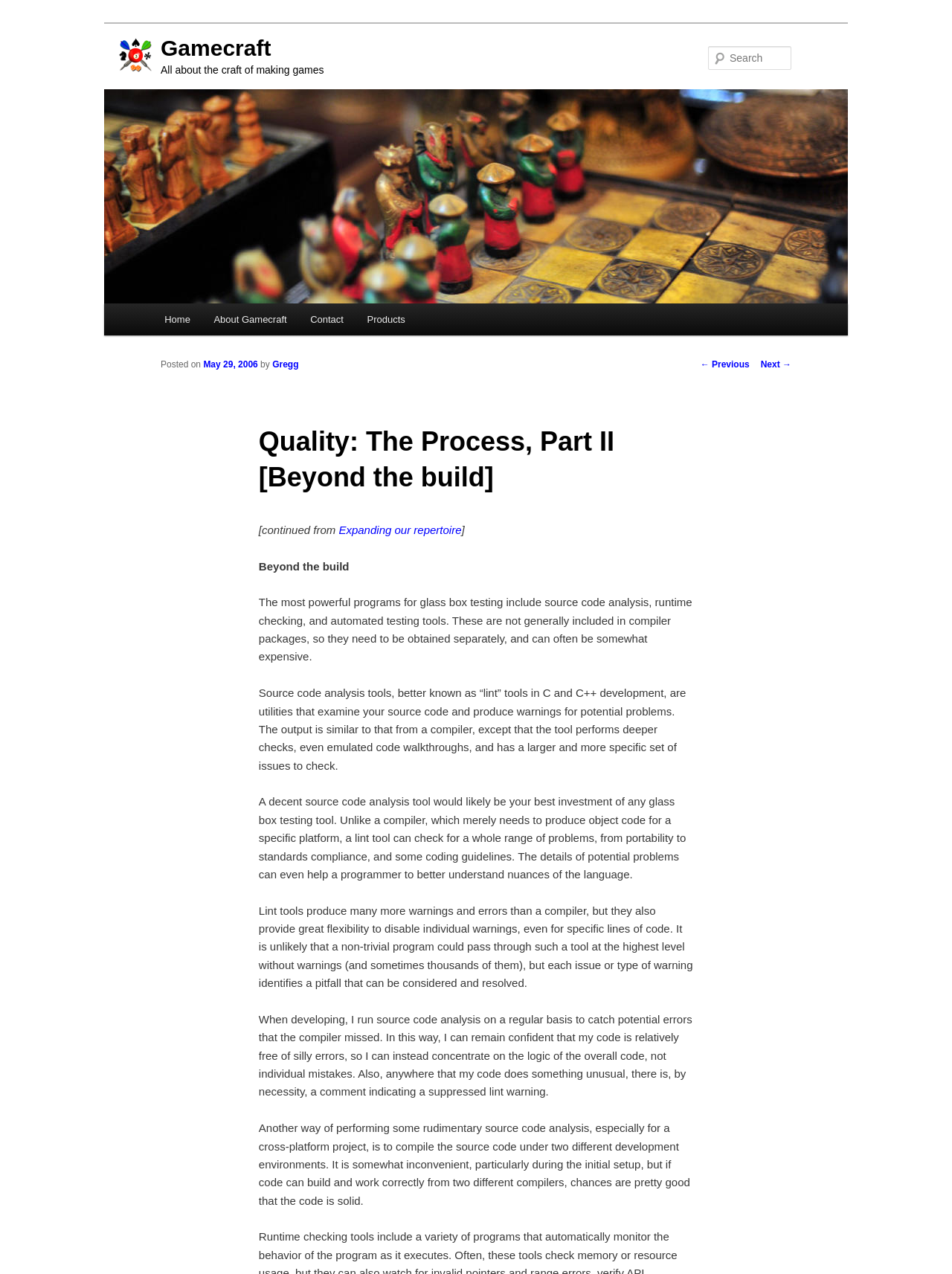What is the name of the website?
Please respond to the question with a detailed and thorough explanation.

I determined the answer by looking at the heading element 'Gamecraft' which is a prominent element on the webpage, indicating that it is the name of the website.